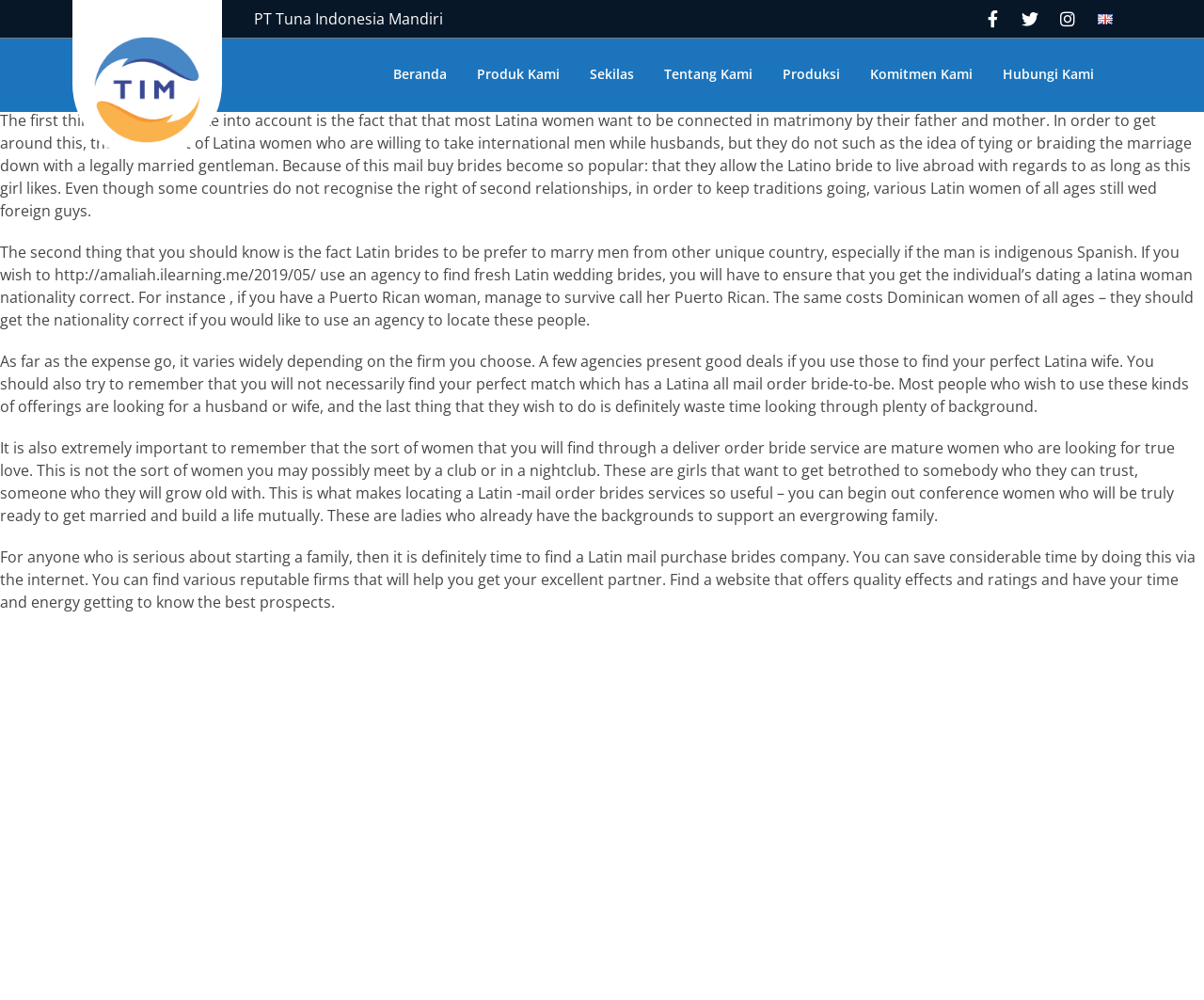Highlight the bounding box coordinates of the element that should be clicked to carry out the following instruction: "Click the link to learn about dating a latina woman". The coordinates must be given as four float numbers ranging from 0 to 1, i.e., [left, top, right, bottom].

[0.86, 0.264, 0.991, 0.285]